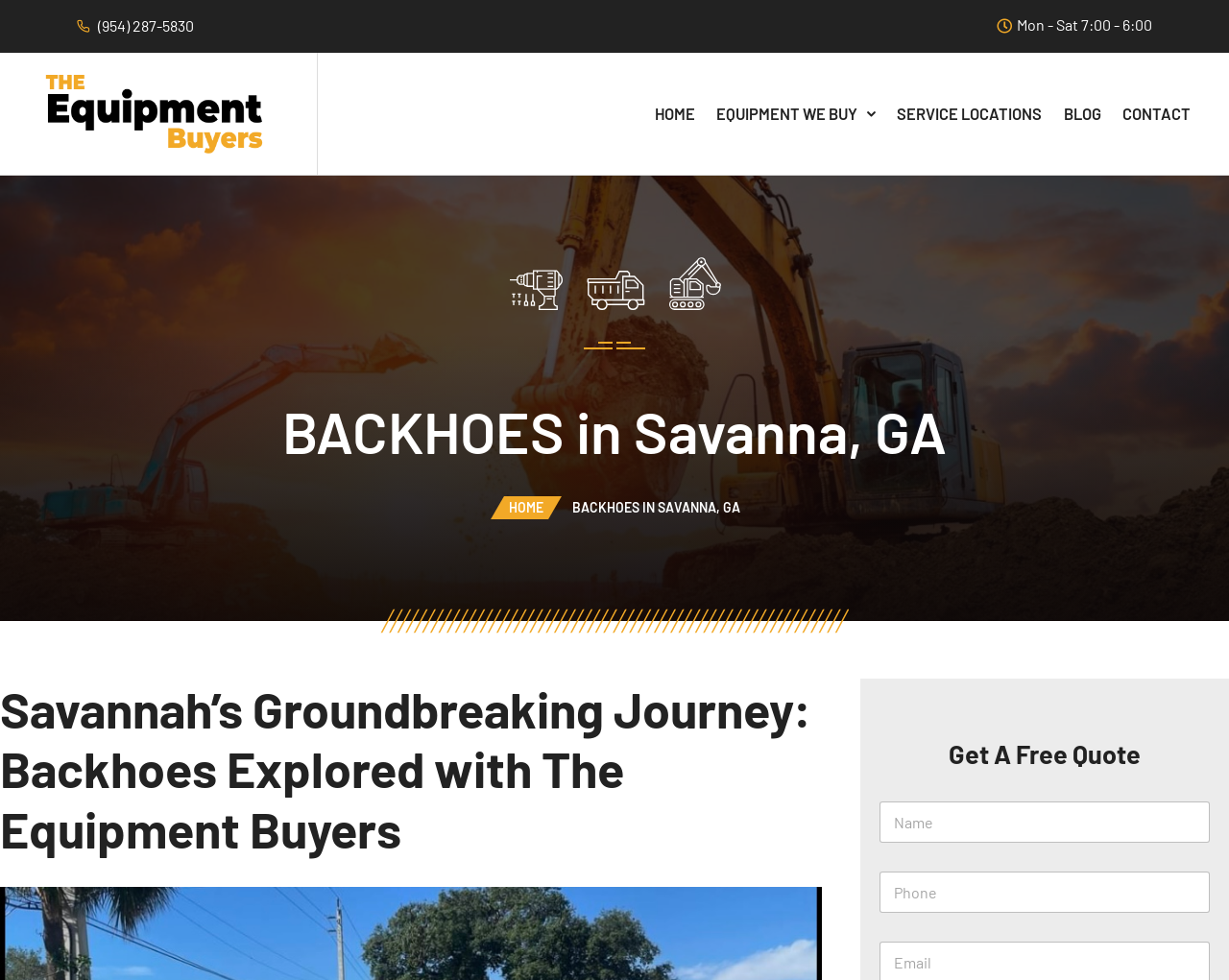Generate an in-depth caption that captures all aspects of the webpage.

This webpage is focused on buying and selling backhoes in Savanna, Georgia. At the top left, there is a phone number, (954) 287-5830, and next to it, the business hours, "Mon - Sat 7:00 - 6:00", are displayed. The company's logo, "The Equipment Buyers", is situated on the top left, accompanied by a link to the homepage. 

A navigation menu is placed at the top center, consisting of five links: "HOME", "EQUIPMENT WE BUY", "SERVICE LOCATIONS", "BLOG", and "CONTACT". 

Below the navigation menu, there is a large background image, and on top of it, a prominent heading, "BACKHOES in Savanna, GA", is centered. Two smaller images are positioned on either side of the heading. 

Further down, there is a section with a heading, "Savannah’s Groundbreaking Journey: Backhoes Explored with The Equipment Buyers". 

The webpage also features a call-to-action section, where users can "Get A Free Quote". This section includes two required text fields, "Name" and "Phone", for users to input their information.